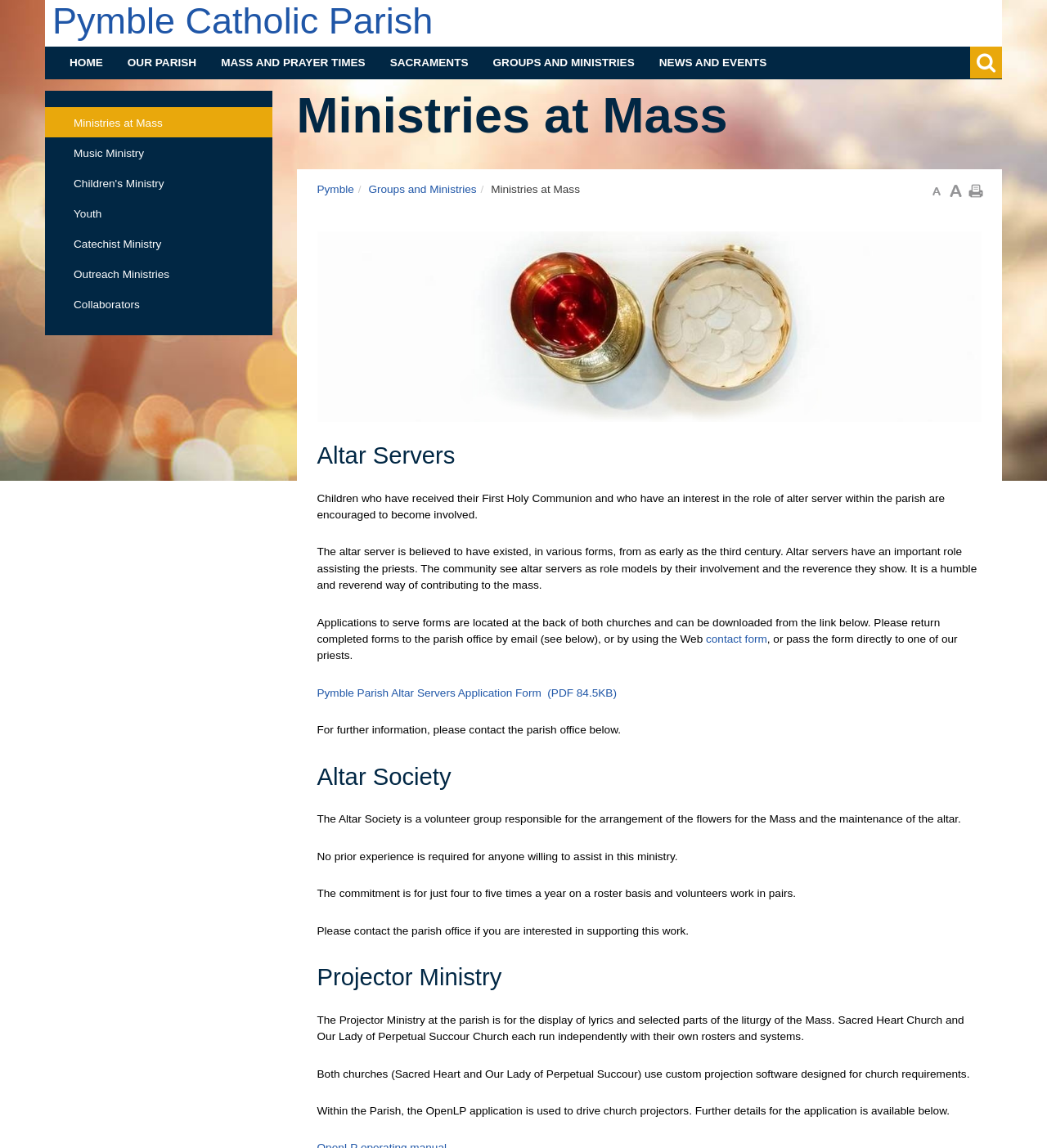Using the webpage screenshot and the element description Skip to main content, determine the bounding box coordinates. Specify the coordinates in the format (top-left x, top-left y, bottom-right x, bottom-right y) with values ranging from 0 to 1.

[0.042, 0.07, 0.077, 0.124]